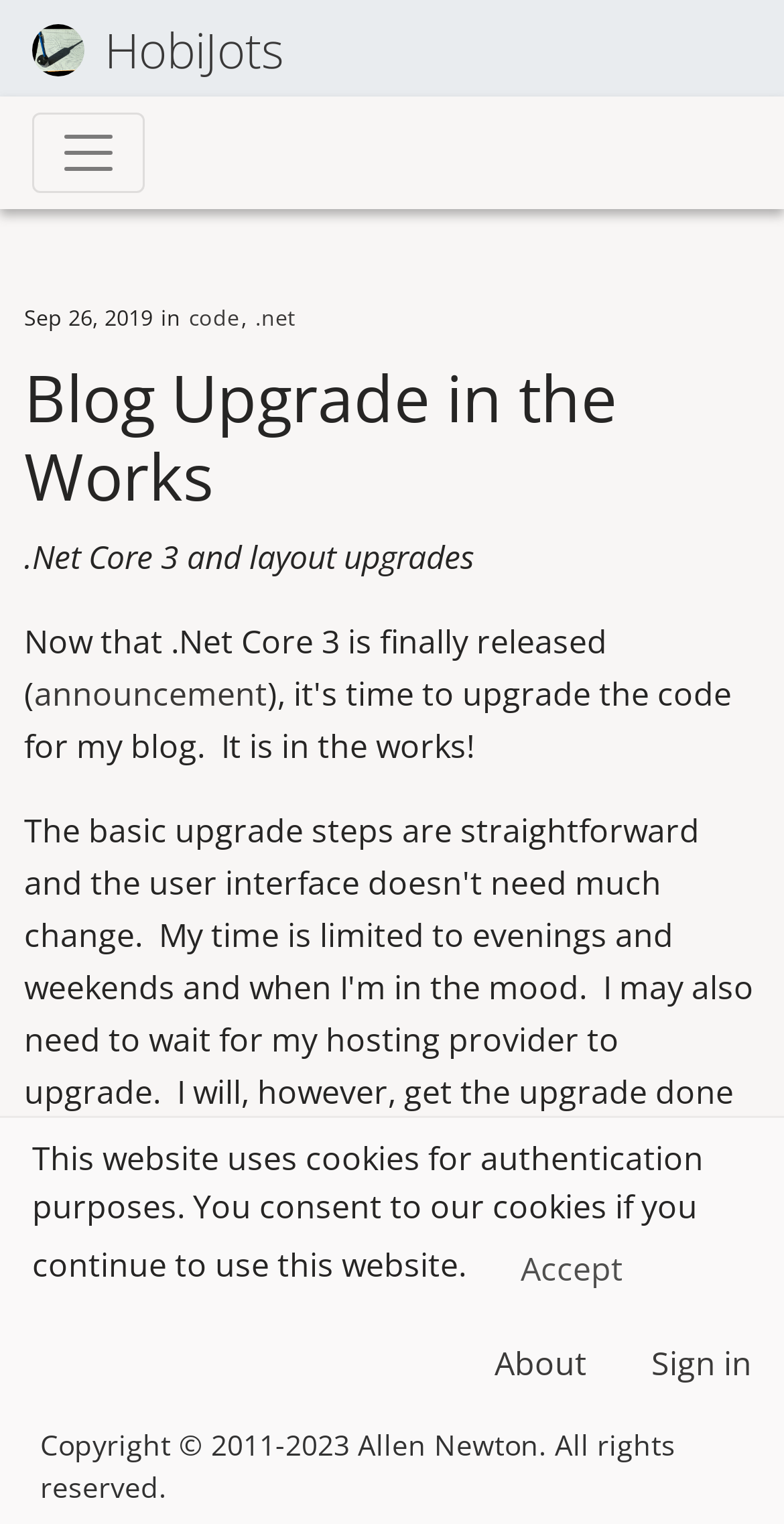Reply to the question with a brief word or phrase: What is the author of the copyright notice?

Allen Newton